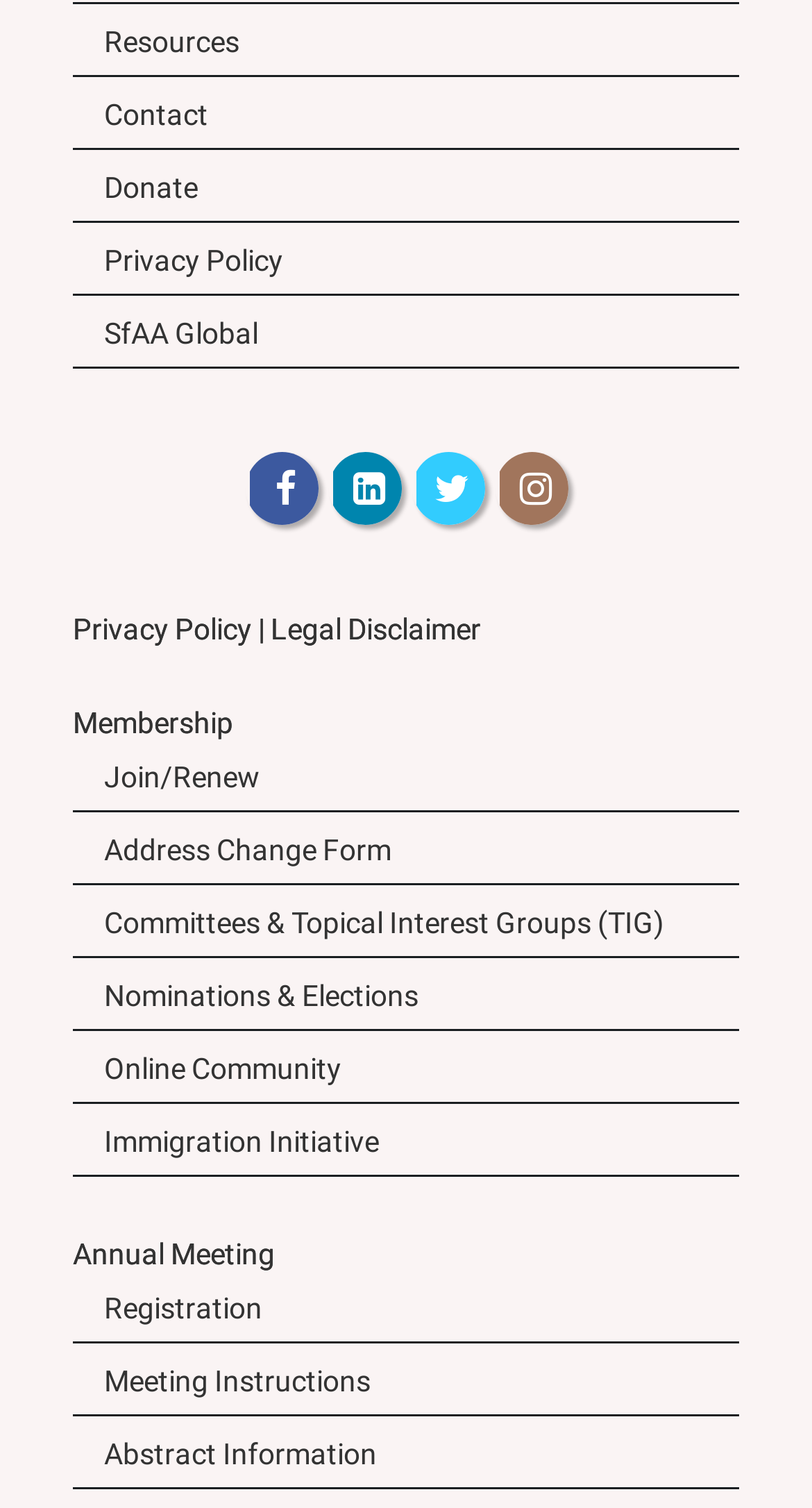Find the bounding box coordinates of the clickable region needed to perform the following instruction: "View resources". The coordinates should be provided as four float numbers between 0 and 1, i.e., [left, top, right, bottom].

[0.09, 0.002, 0.91, 0.049]